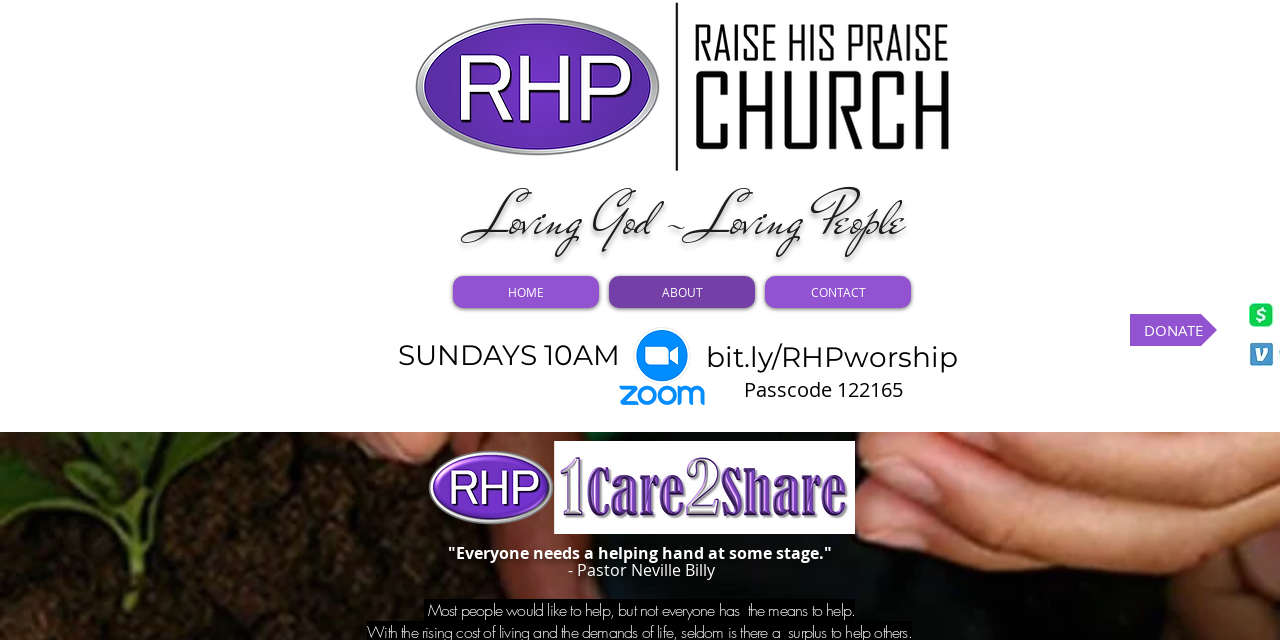Identify and provide the bounding box coordinates of the UI element described: "CONTACT". The coordinates should be formatted as [left, top, right, bottom], with each number being a float between 0 and 1.

[0.598, 0.431, 0.712, 0.481]